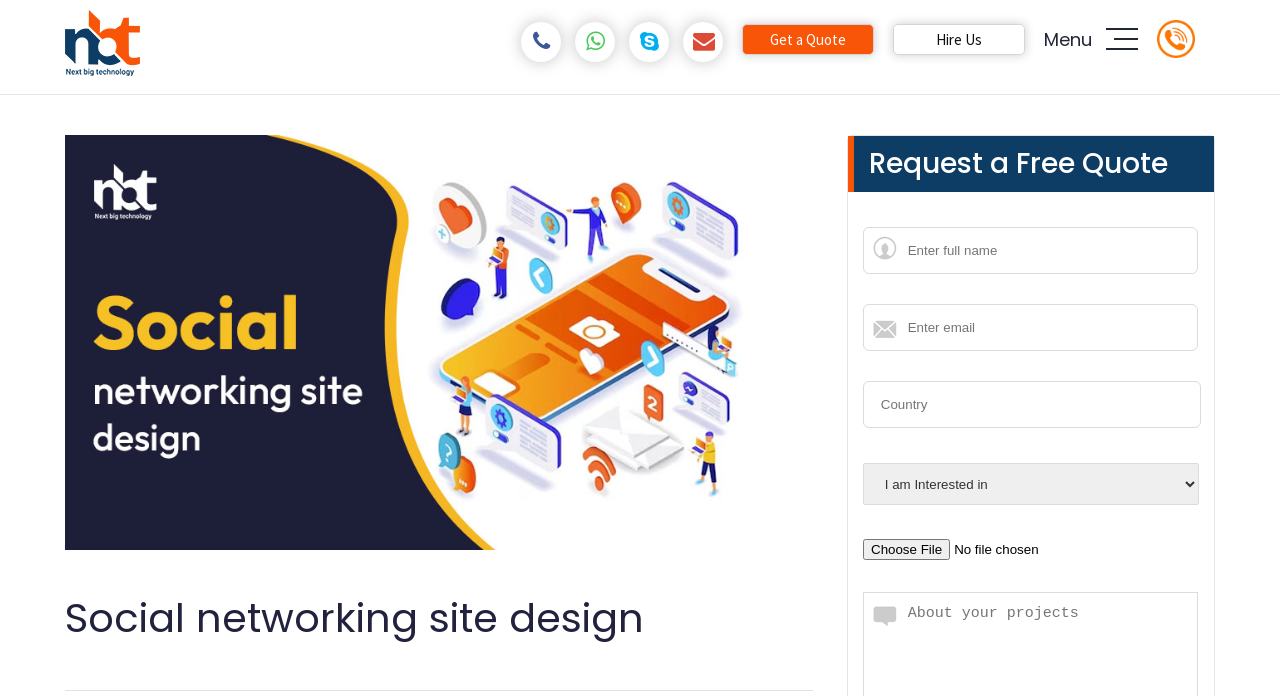Locate the bounding box of the UI element described by: "alt="nbt logo"" in the given webpage screenshot.

[0.051, 0.088, 0.109, 0.116]